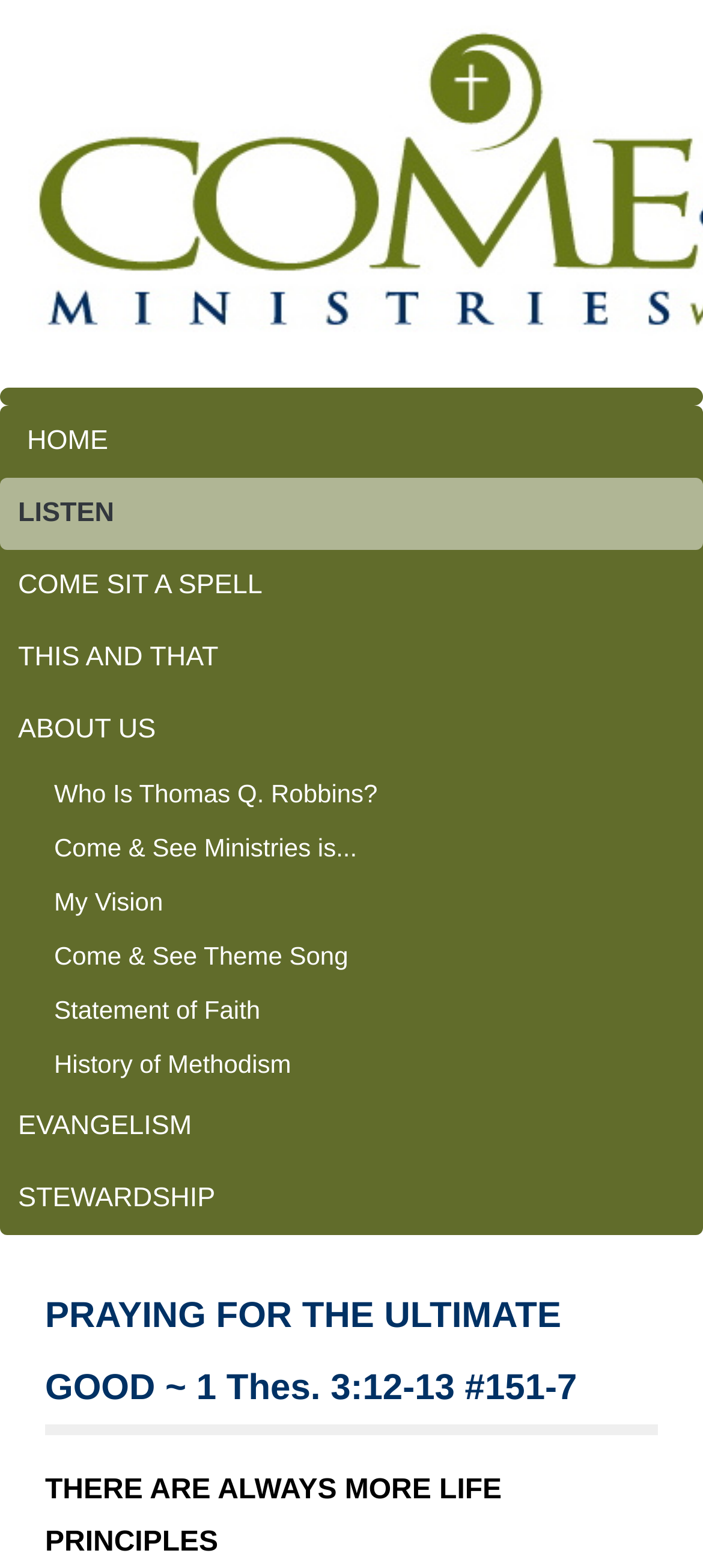Provide the bounding box coordinates of the UI element that matches the description: "Come Sit A Spell".

[0.0, 0.351, 1.0, 0.397]